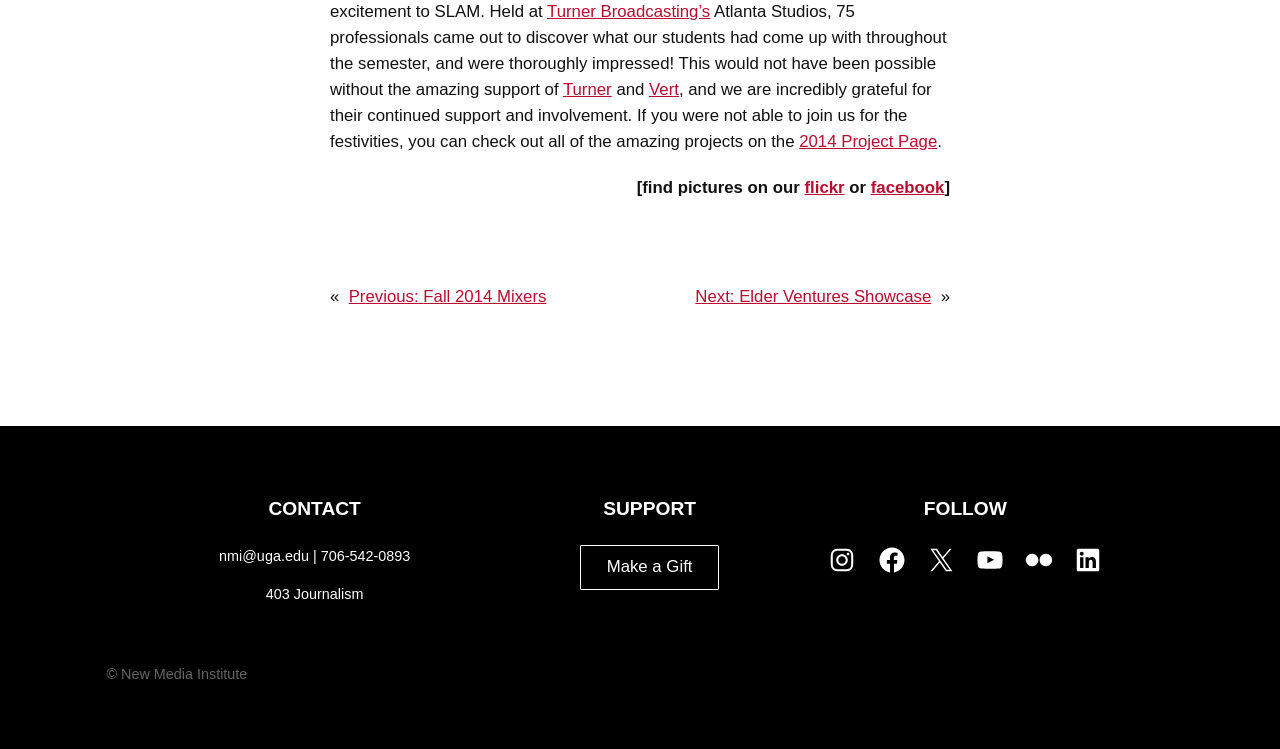Using the provided element description "Next: Elder Ventures Showcase", determine the bounding box coordinates of the UI element.

[0.543, 0.383, 0.728, 0.408]